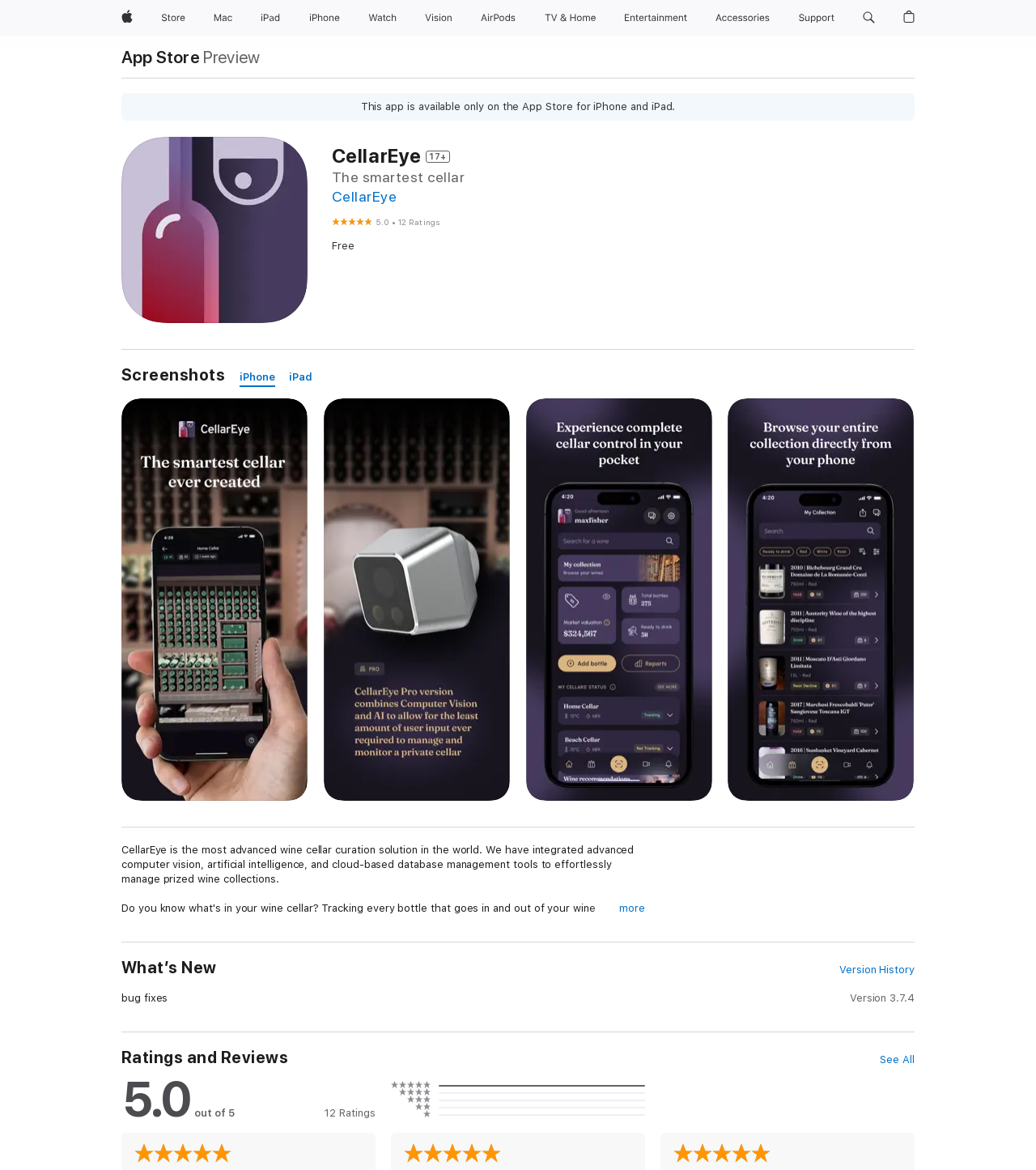Please find the bounding box coordinates of the clickable region needed to complete the following instruction: "View CellarEye description". The bounding box coordinates must consist of four float numbers between 0 and 1, i.e., [left, top, right, bottom].

[0.32, 0.161, 0.383, 0.175]